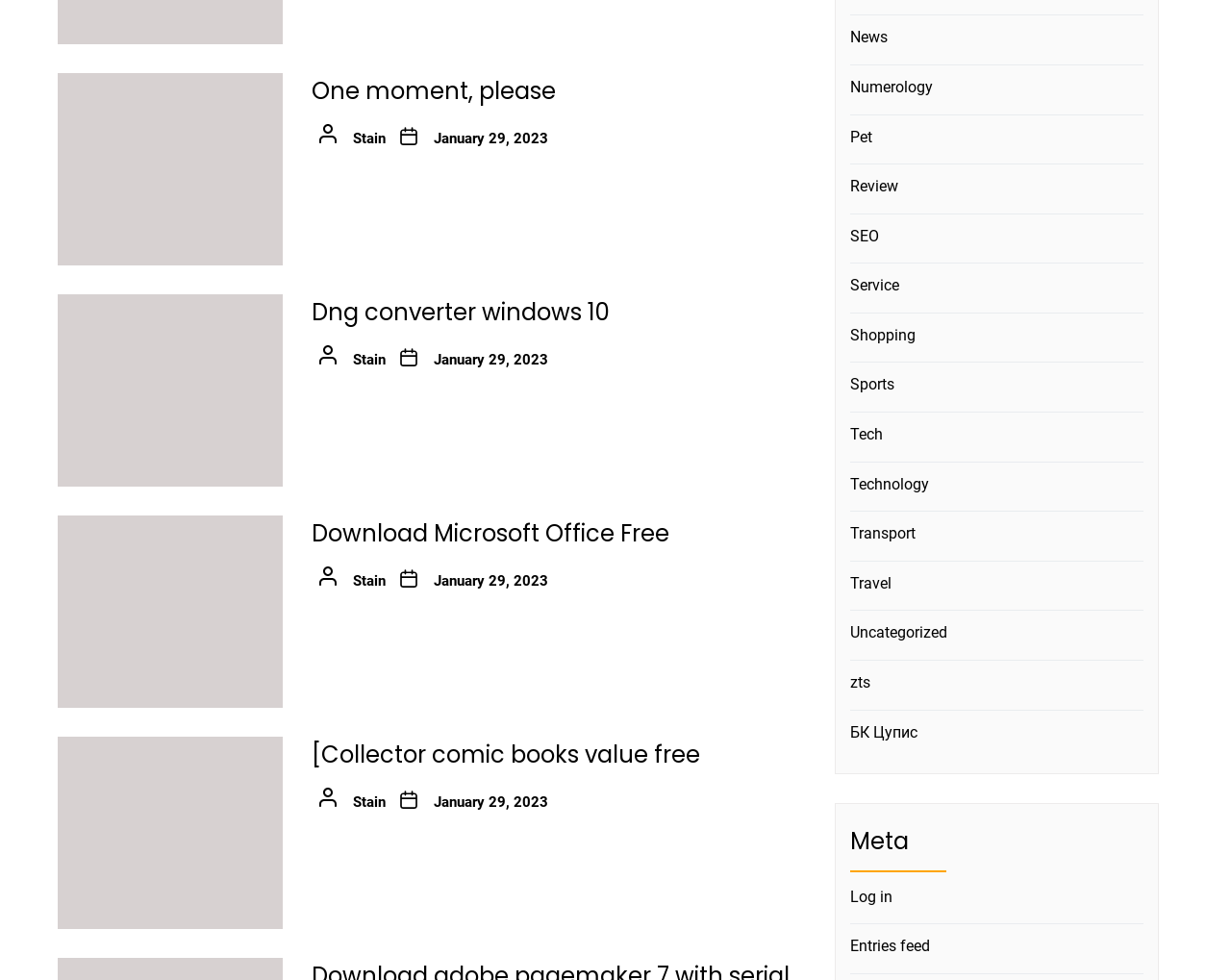What is the category of the link 'Pet'?
Answer the question with a single word or phrase by looking at the picture.

Uncategorized